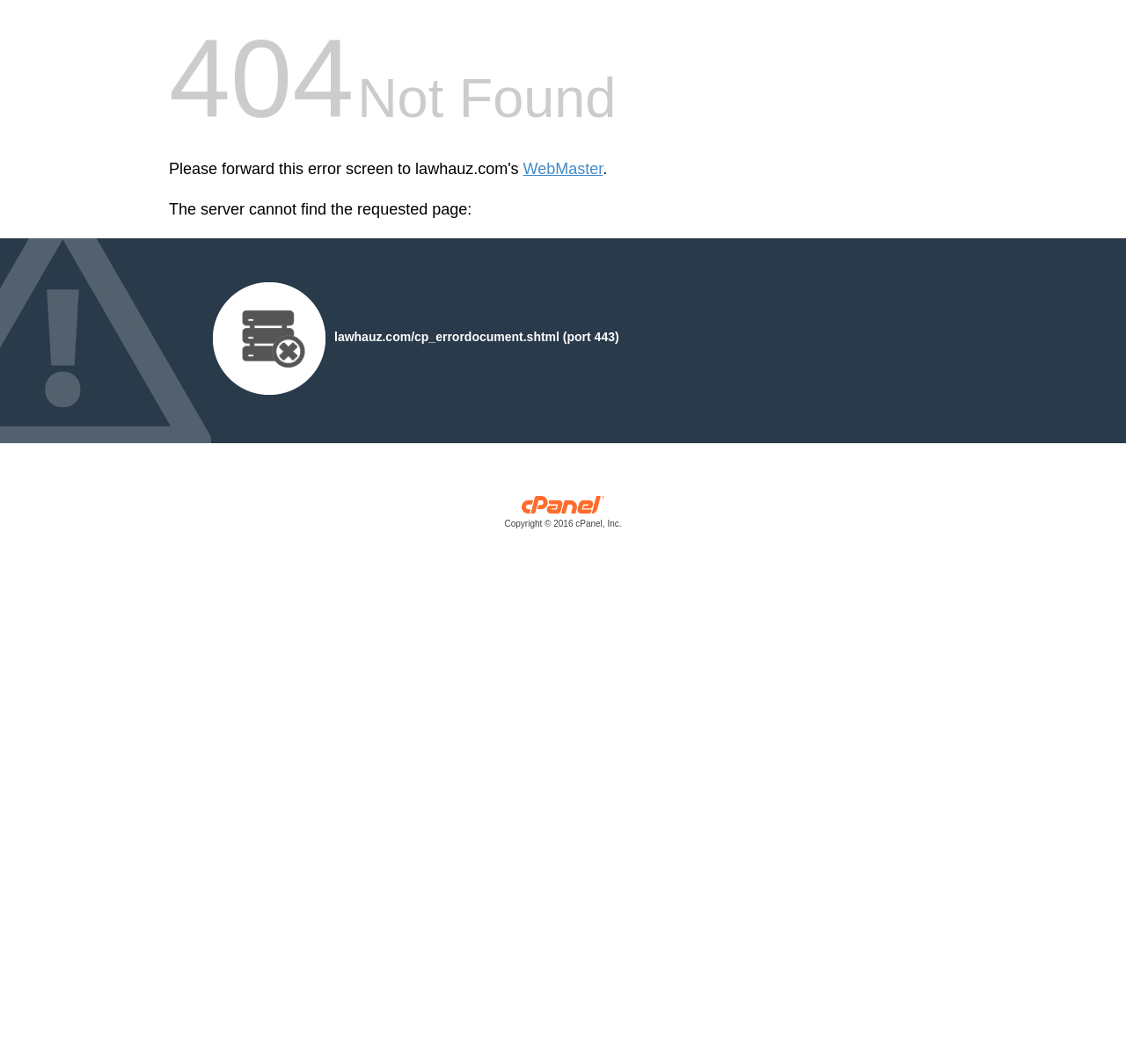Given the element description WebMaster, specify the bounding box coordinates of the corresponding UI element in the format (top-left x, top-left y, bottom-right x, bottom-right y). All values must be between 0 and 1.

[0.465, 0.15, 0.535, 0.167]